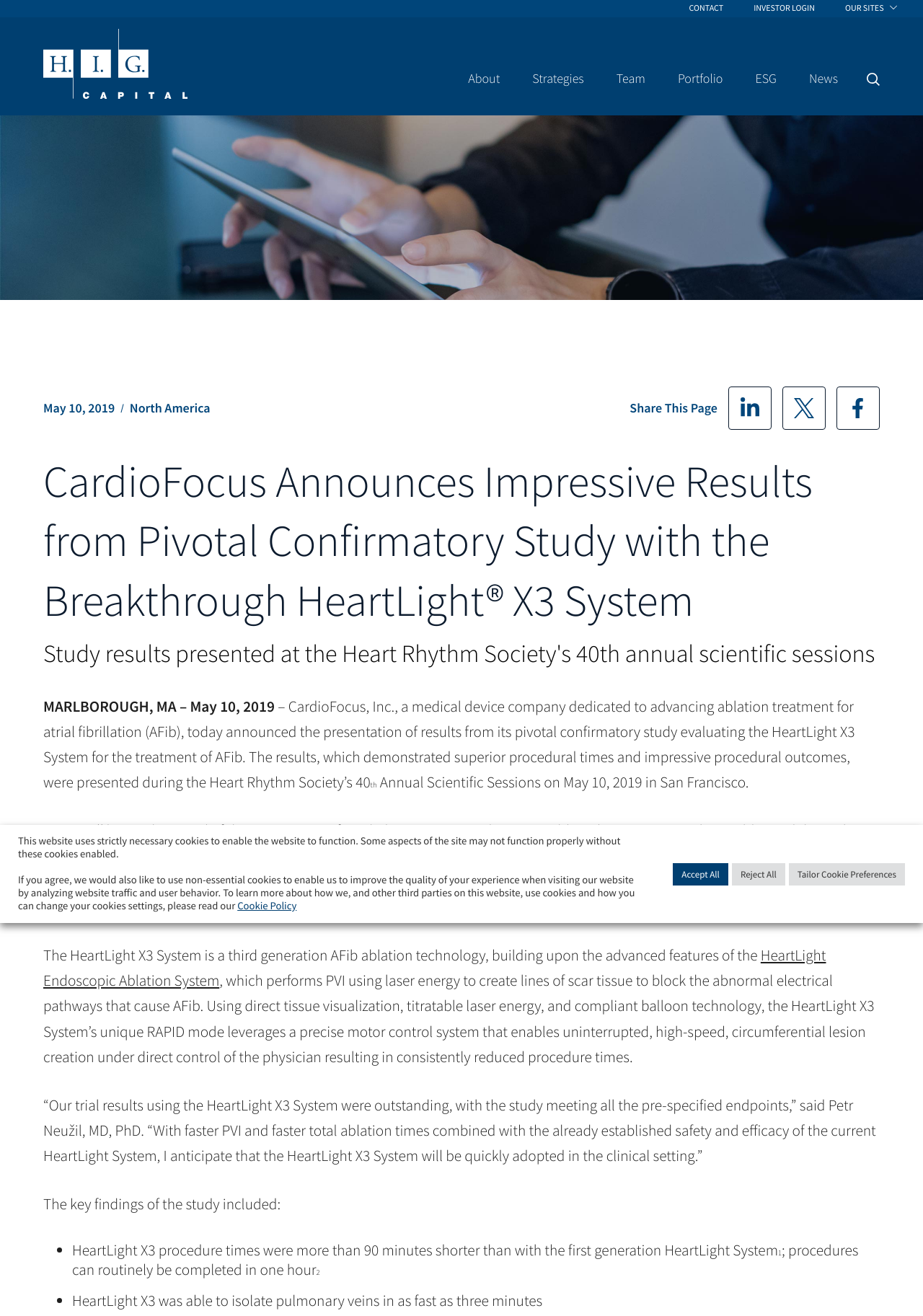Using the details in the image, give a detailed response to the question below:
What is the company announcing?

The company, CardioFocus, is announcing the presentation of results from its pivotal confirmatory study evaluating the HeartLight X3 System for the treatment of atrial fibrillation (AFib). This is evident from the heading and the text that follows, which describes the study and its outcomes.